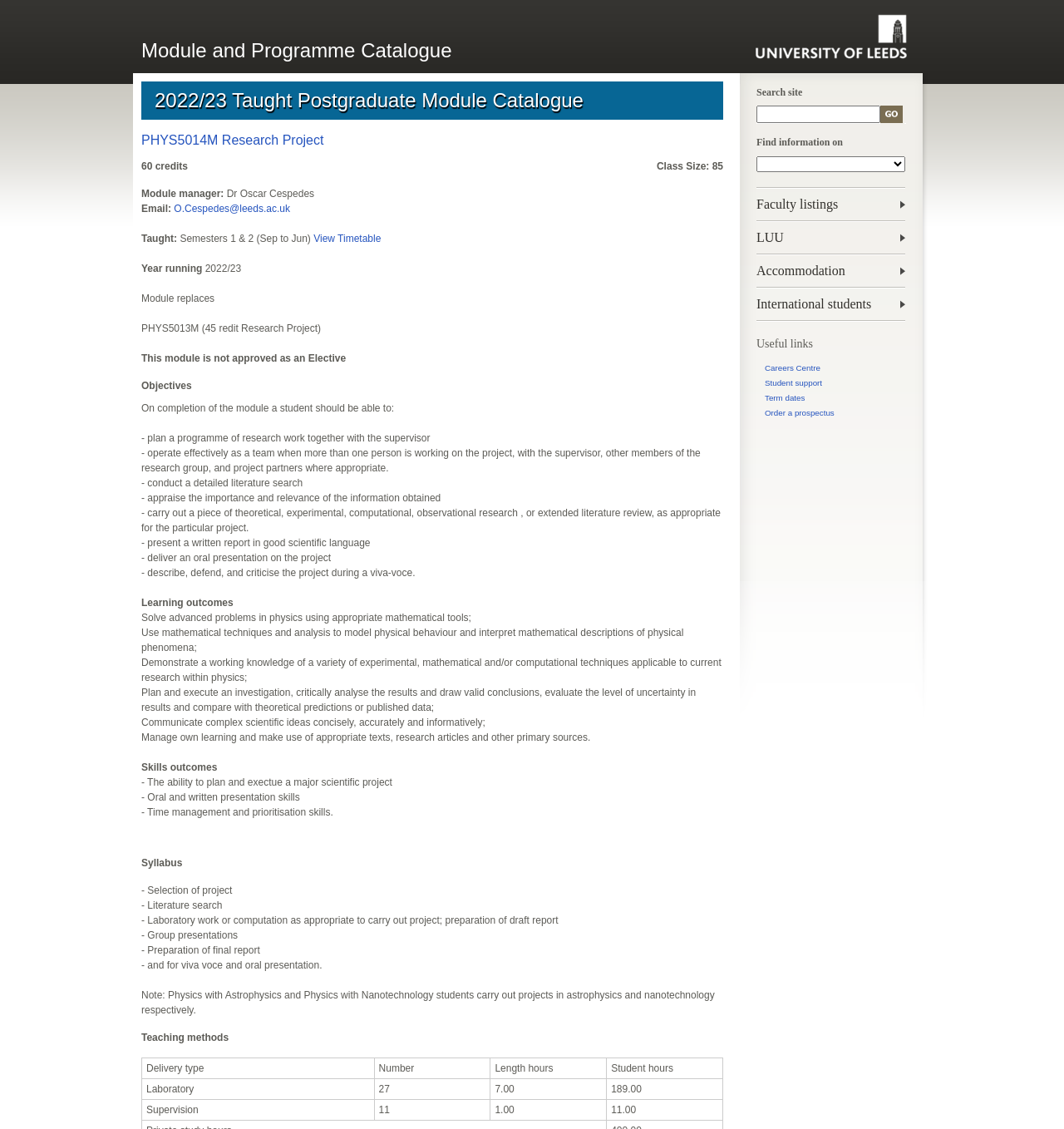Please locate the bounding box coordinates of the element's region that needs to be clicked to follow the instruction: "Search site". The bounding box coordinates should be provided as four float numbers between 0 and 1, i.e., [left, top, right, bottom].

[0.711, 0.094, 0.827, 0.109]